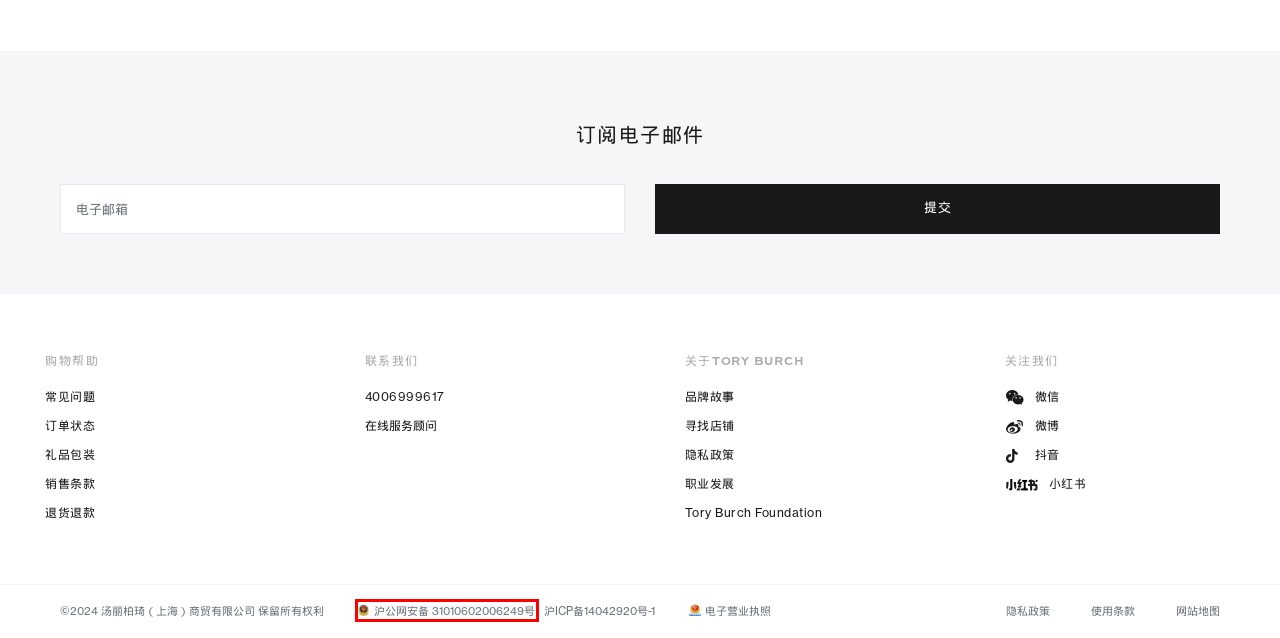You are given a screenshot of a webpage within which there is a red rectangle bounding box. Please choose the best webpage description that matches the new webpage after clicking the selected element in the bounding box. Here are the options:
A. 小红书
B. Sina Visitor System
C. 寻找店铺-汤丽柏琦Tory Burch中国官网
D. Tory Burch Foundation | Empowering Women Entrepreneurs
E. 全国互联网安全管理平台
F. 订单状态-汤丽柏琦Tory Burch中国官网
G. 电子营业执照验照系统
H. 常见问题-汤丽柏琦Tory Burch中国官网

E